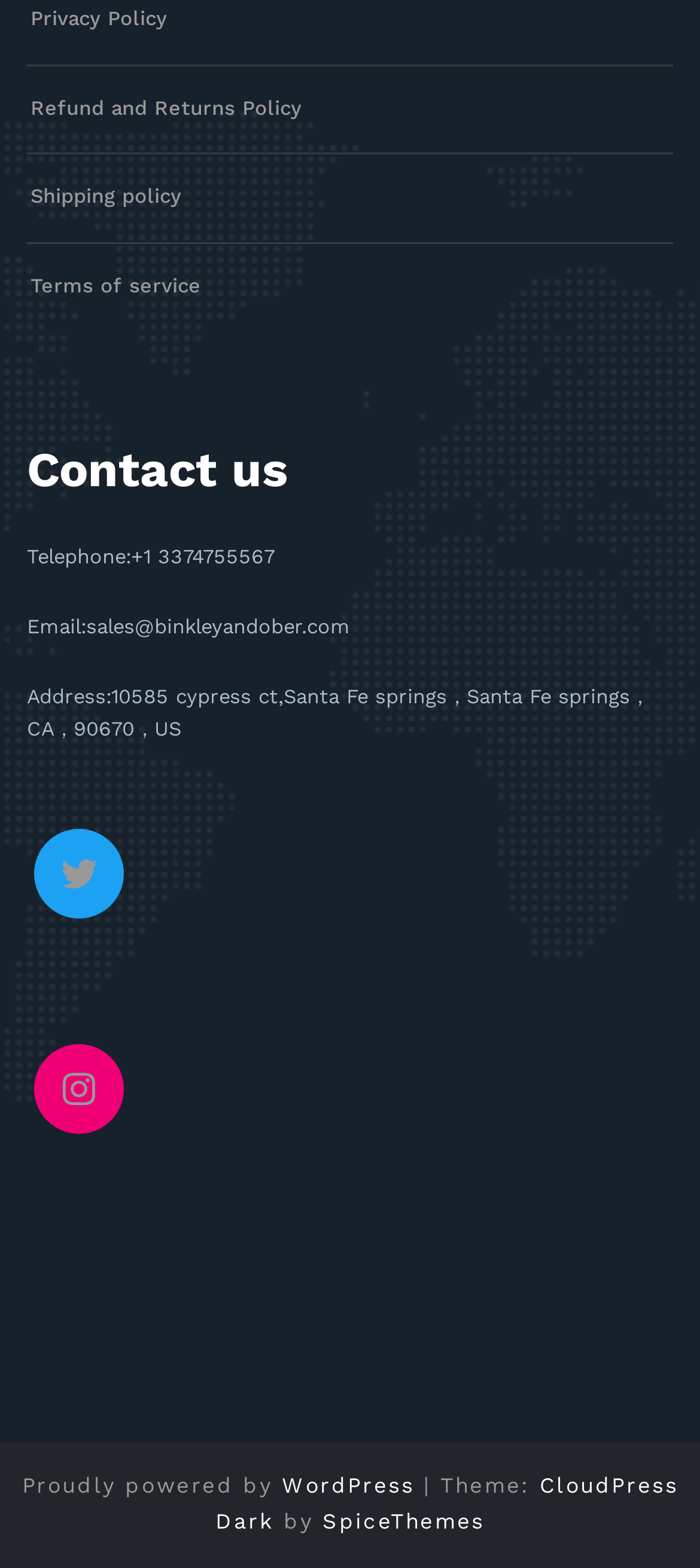Please determine the bounding box coordinates for the element with the description: "Refund and Returns Policy".

[0.044, 0.061, 0.431, 0.076]